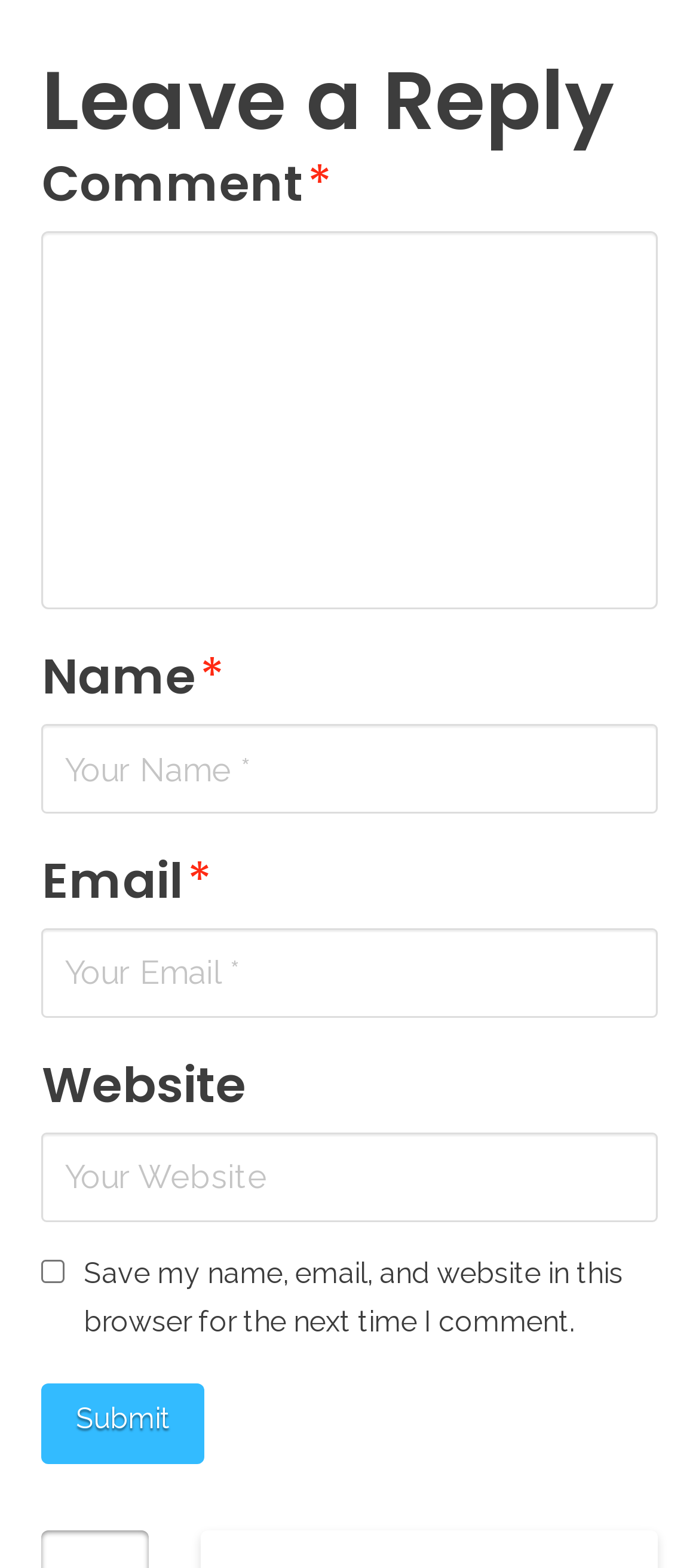Is the 'Website' field required to submit a comment?
Answer the question in as much detail as possible.

The 'Website' text box is not marked as required, indicating that users do not need to provide this information to submit a comment.